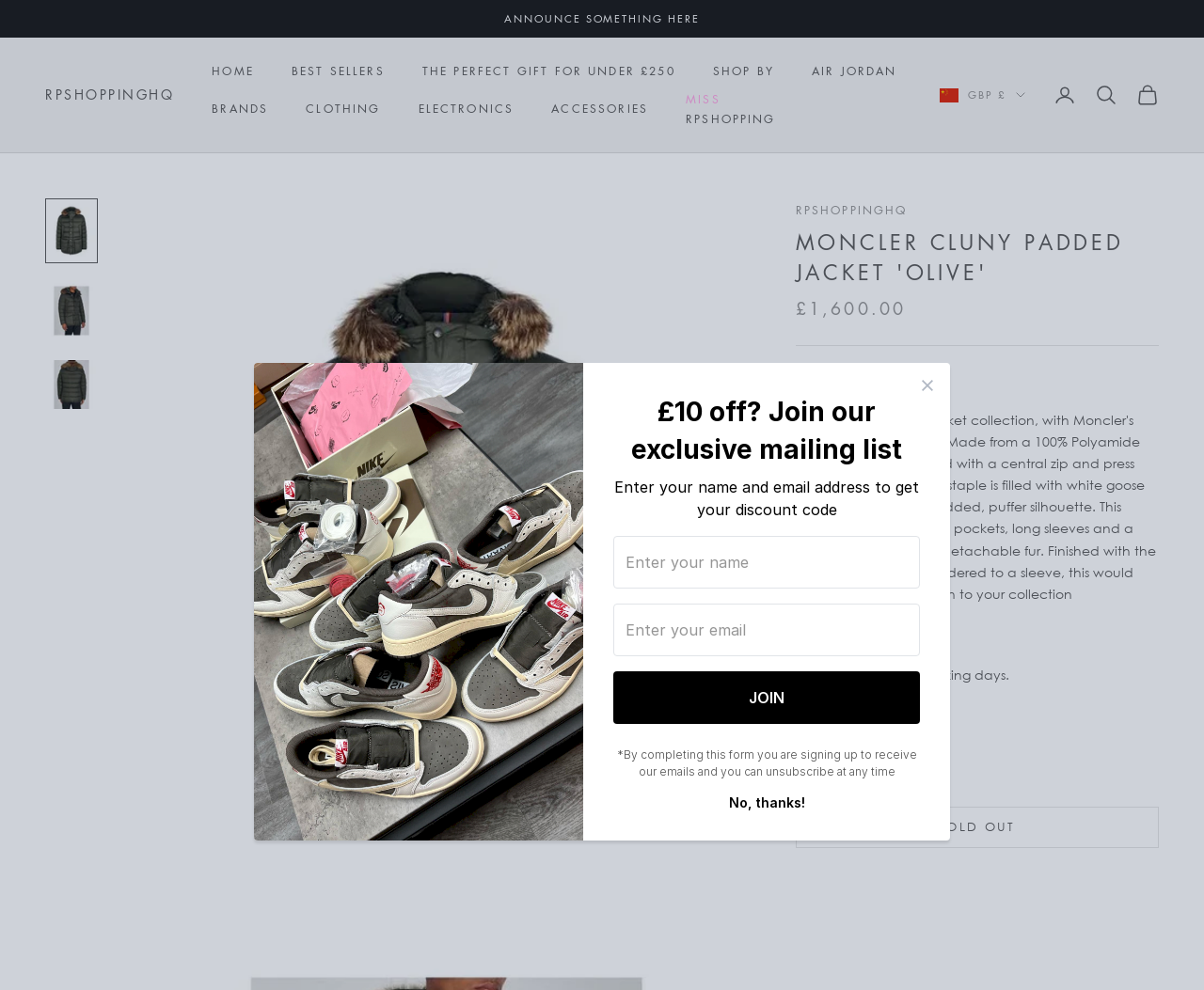What is the main heading of this webpage? Please extract and provide it.

MONCLER CLUNY PADDED JACKET 'OLIVE'